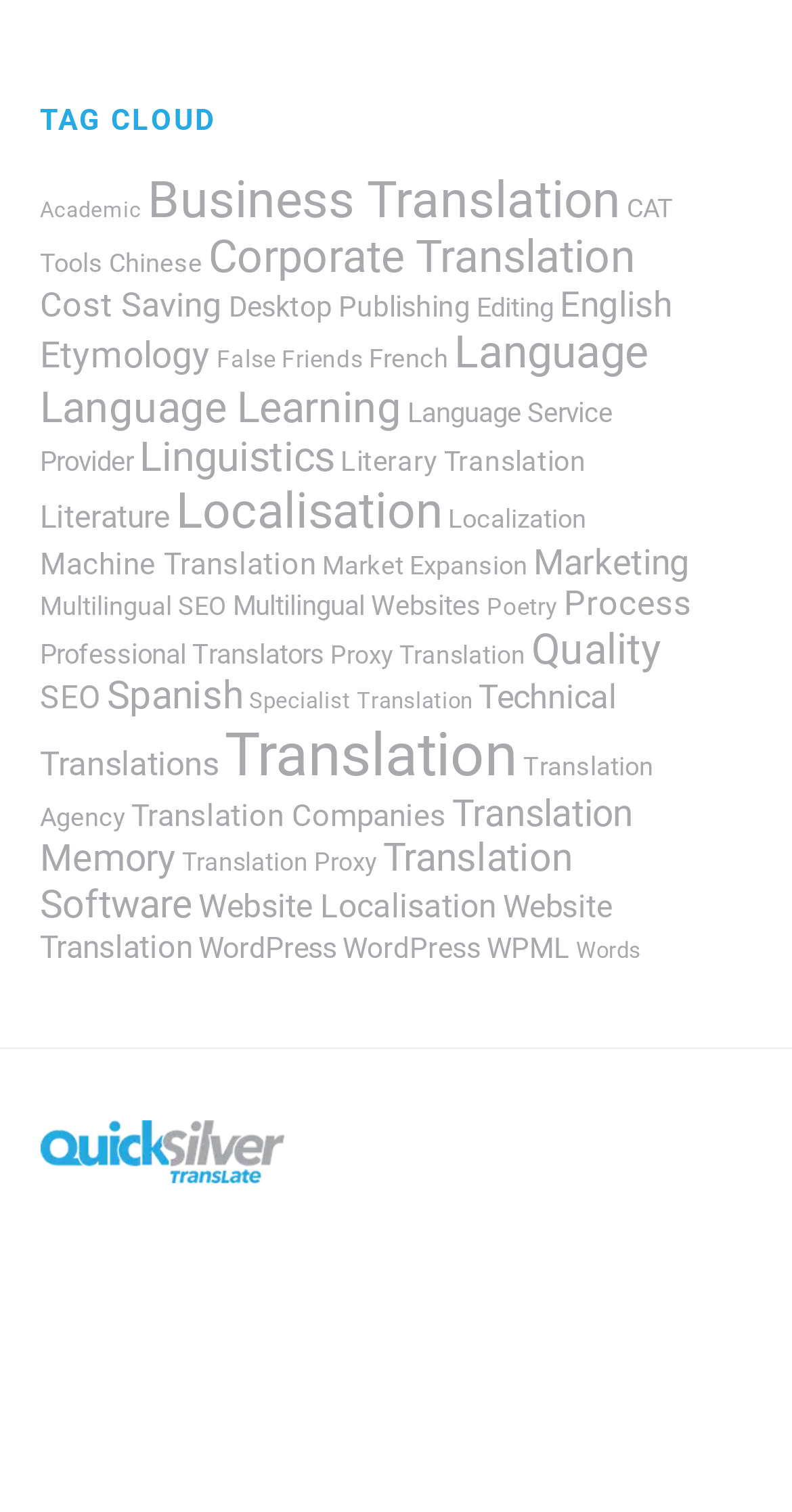What is the name of the translation agency?
Give a single word or phrase as your answer by examining the image.

QuickSilver Translate